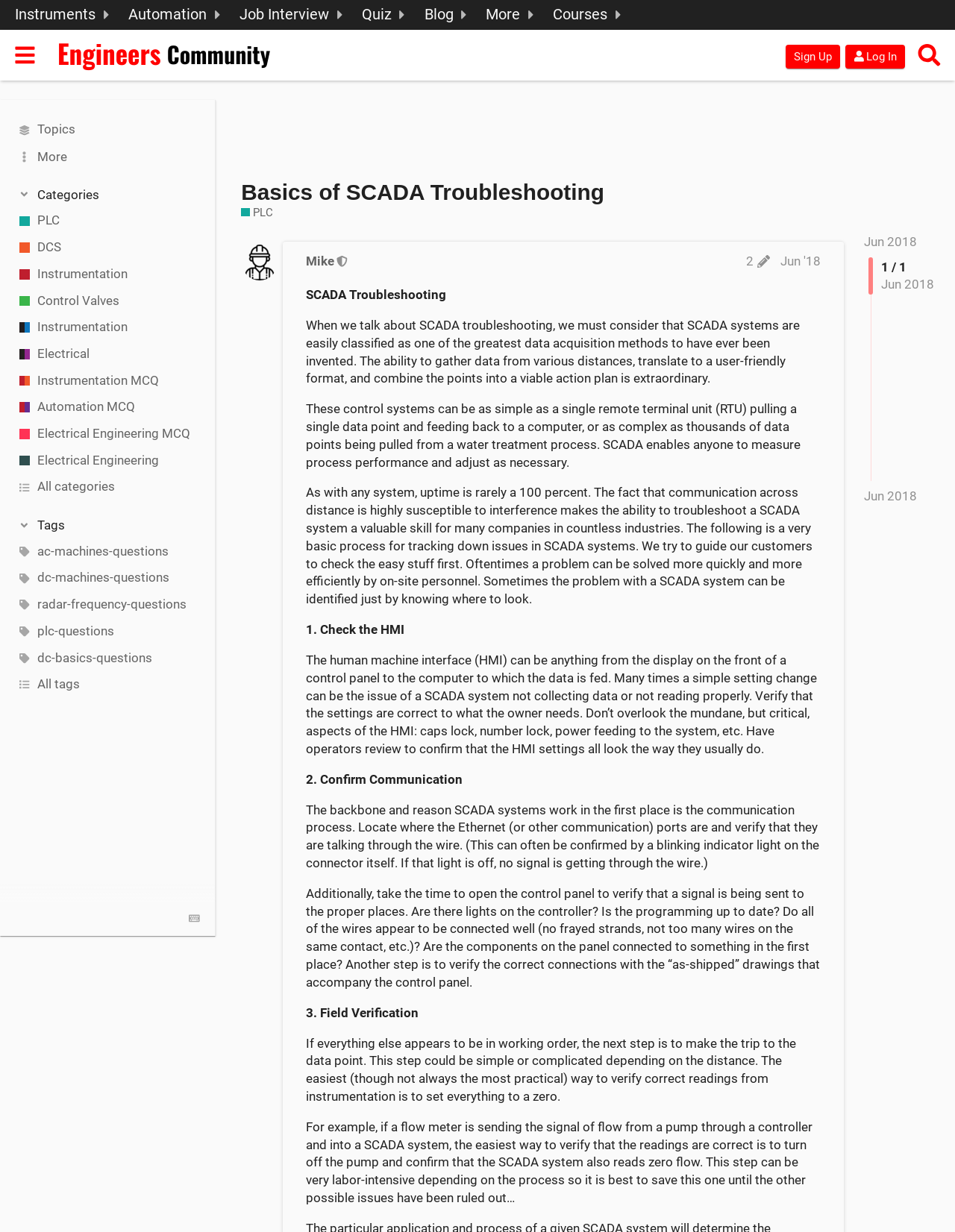By analyzing the image, answer the following question with a detailed response: What is the topic of the webpage?

The topic of the webpage is SCADA Troubleshooting, which is evident from the heading 'Basics of SCADA Troubleshooting' and the content that follows, discussing the importance of SCADA systems in data acquisition.